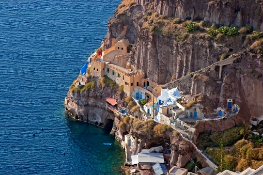Provide a thorough description of what you see in the image.

This picturesque image showcases a stunning view of Santorini, Greece, highlighting the island's iconic architecture perched dramatically on mountainsides overlooking the Aegean Sea. The vibrant colored buildings, with their charming terracotta roofs and whitewashed walls, evoke a sense of tranquility and beauty characteristic of the Cyclades. Nestled against the steep cliffs, the structures reflect the sunlight, adding to the ethereal atmosphere of this renowned vacation destination. The captivating blue waters below are a perfect complement to the rugged terrain, making Santorini not just a feast for the eyes but also a haven for relaxation and exploration. Ideal for those seeking both adventure and serene beauty, this scene embodies the essence of a picturesque getaway.